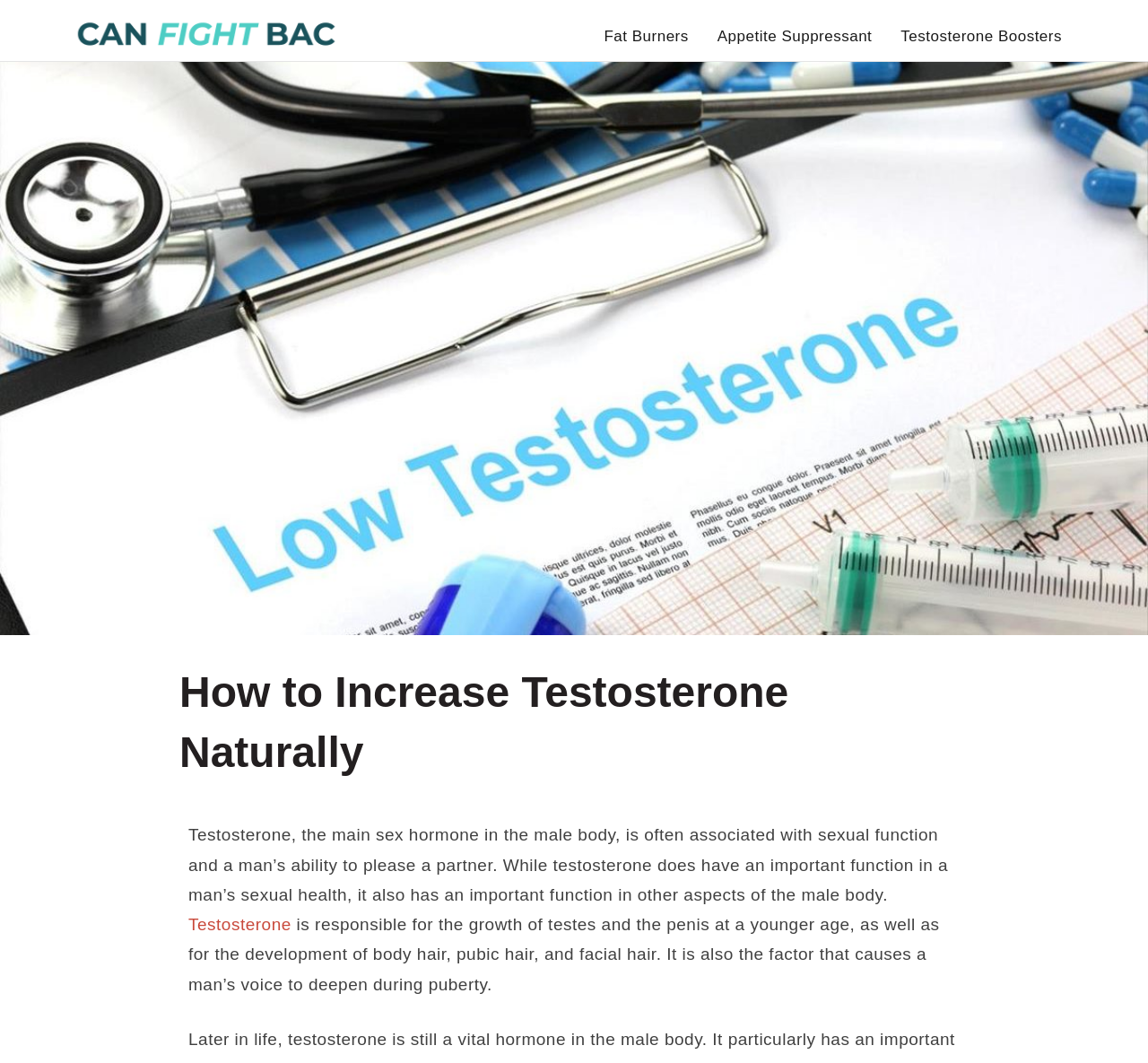Provide the bounding box coordinates of the HTML element this sentence describes: "Fat Burners".

[0.526, 0.019, 0.6, 0.052]